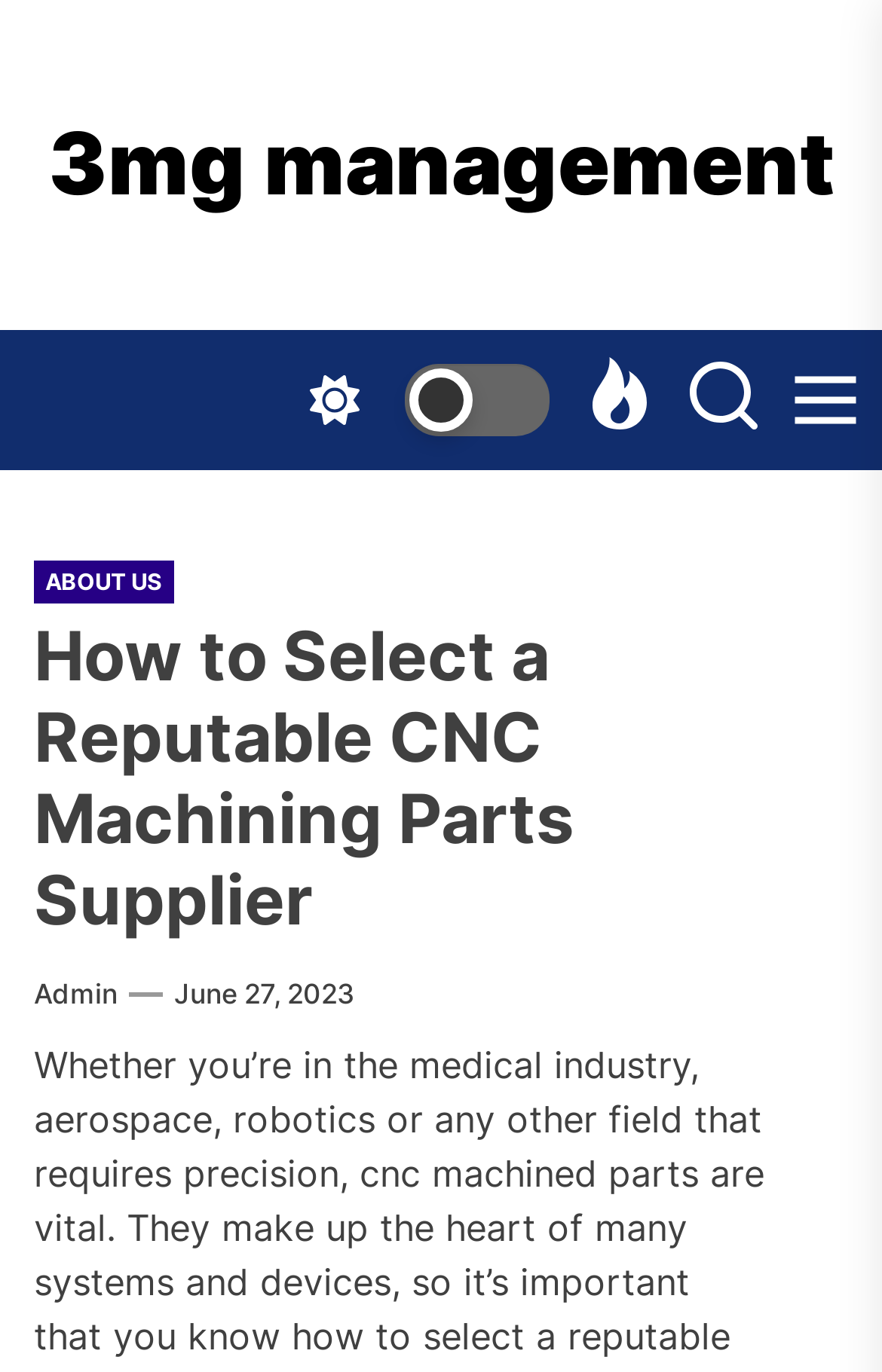Please find the bounding box for the UI component described as follows: "About Us".

[0.038, 0.408, 0.197, 0.439]